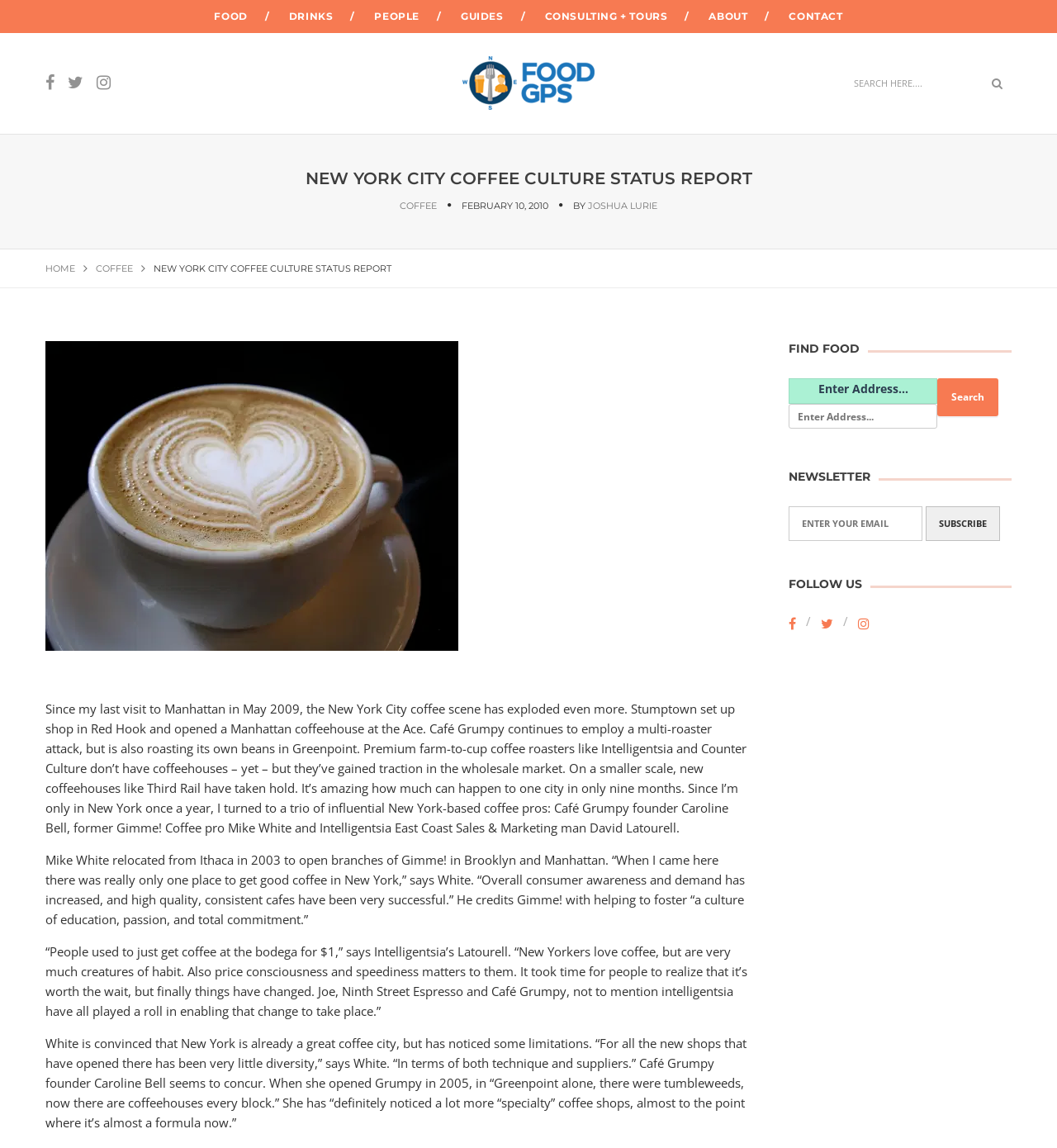Please identify the coordinates of the bounding box that should be clicked to fulfill this instruction: "Read about NEW YORK CITY COFFEE CULTURE STATUS REPORT".

[0.012, 0.146, 0.988, 0.165]